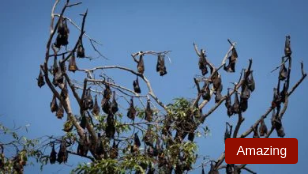What is the shape of the bats in the image?
Based on the screenshot, answer the question with a single word or phrase.

Silhouettes